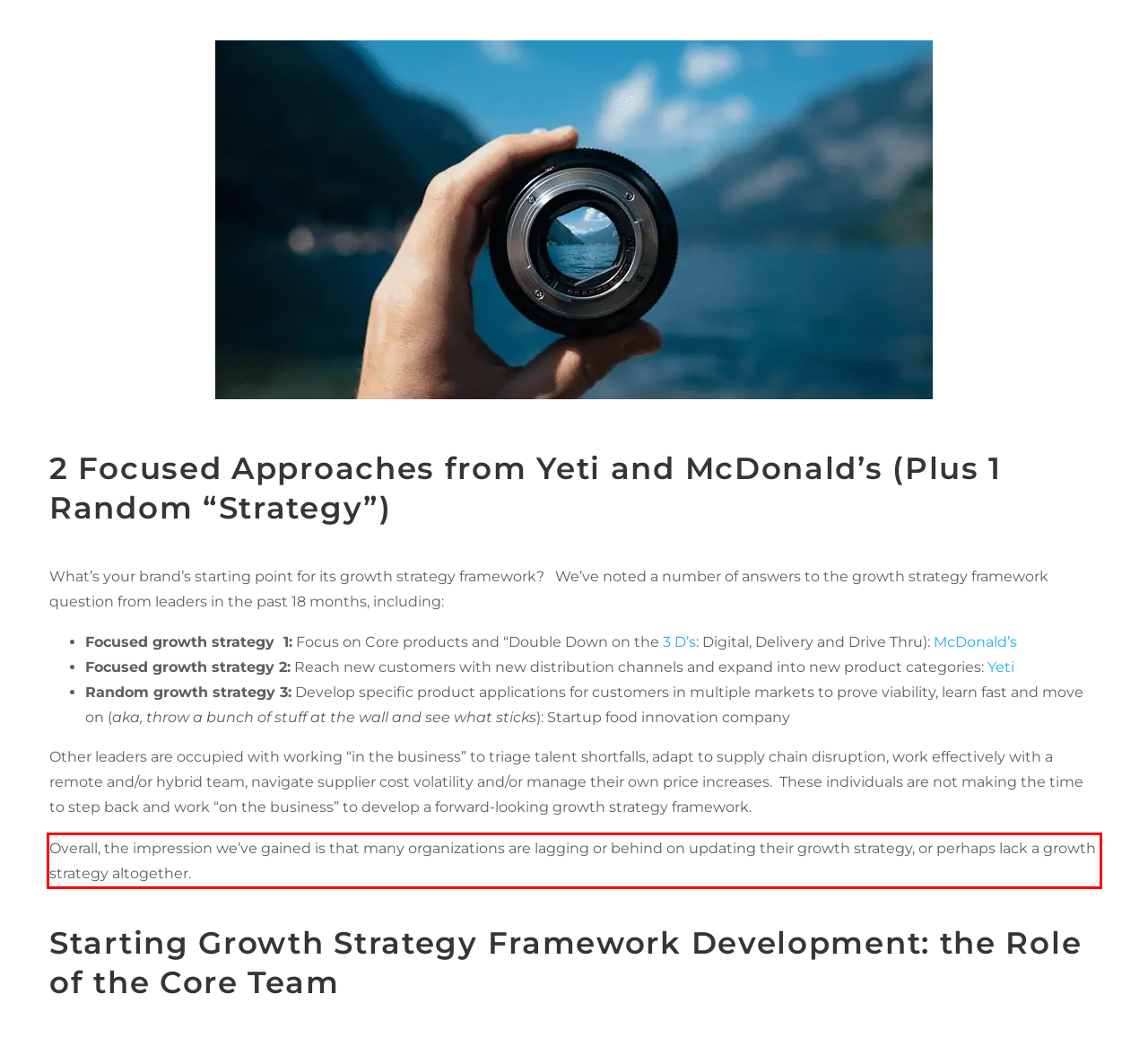You are given a screenshot showing a webpage with a red bounding box. Perform OCR to capture the text within the red bounding box.

Overall, the impression we’ve gained is that many organizations are lagging or behind on updating their growth strategy, or perhaps lack a growth strategy altogether.